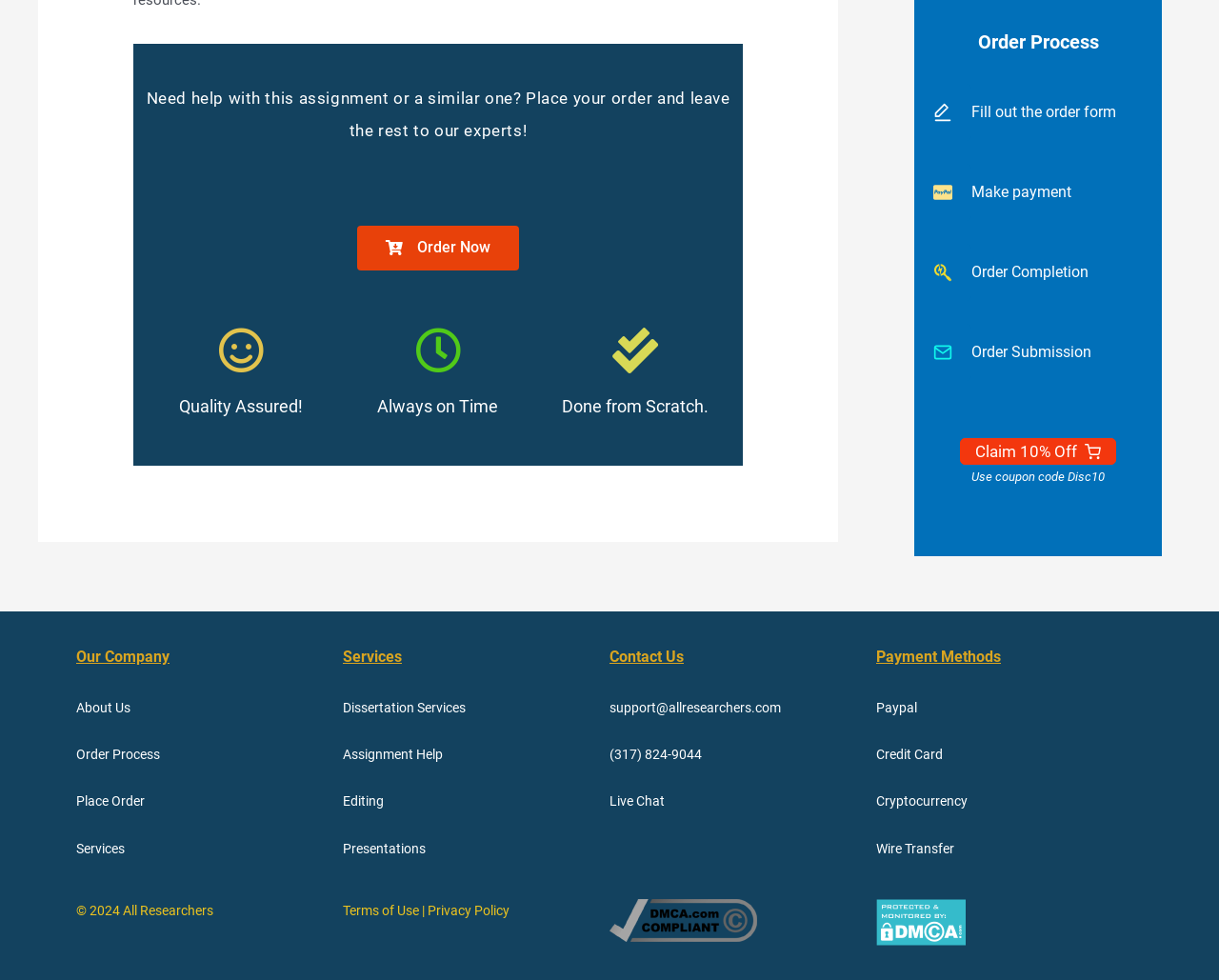Please indicate the bounding box coordinates of the element's region to be clicked to achieve the instruction: "Click on 'About Us'". Provide the coordinates as four float numbers between 0 and 1, i.e., [left, top, right, bottom].

[0.062, 0.714, 0.107, 0.73]